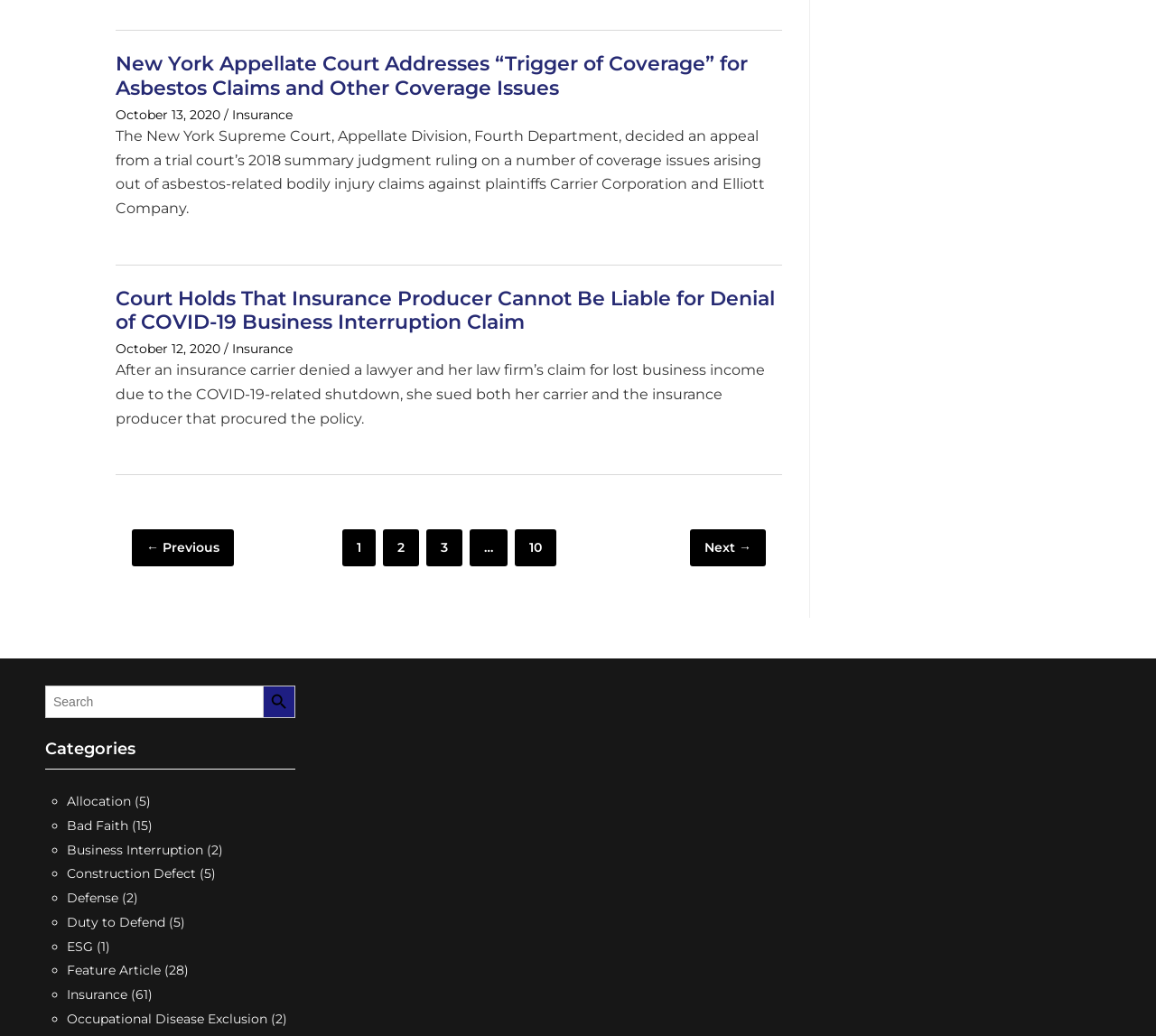Can you specify the bounding box coordinates of the area that needs to be clicked to fulfill the following instruction: "Go to page 3"?

[0.368, 0.511, 0.4, 0.547]